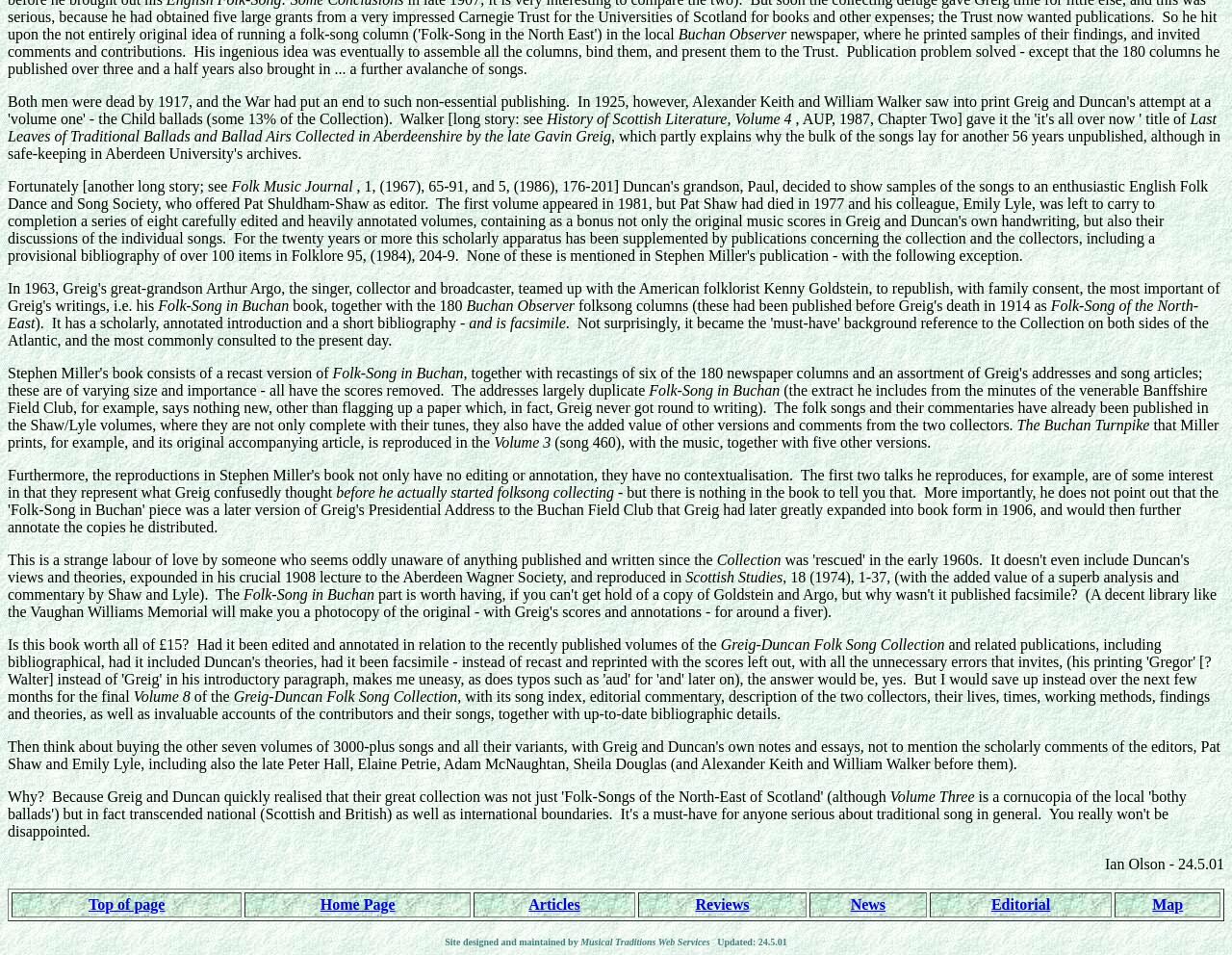For the following element description, predict the bounding box coordinates in the format (top-left x, top-left y, bottom-right x, bottom-right y). All values should be floating point numbers between 0 and 1. Description: Top of page

[0.072, 0.938, 0.134, 0.955]